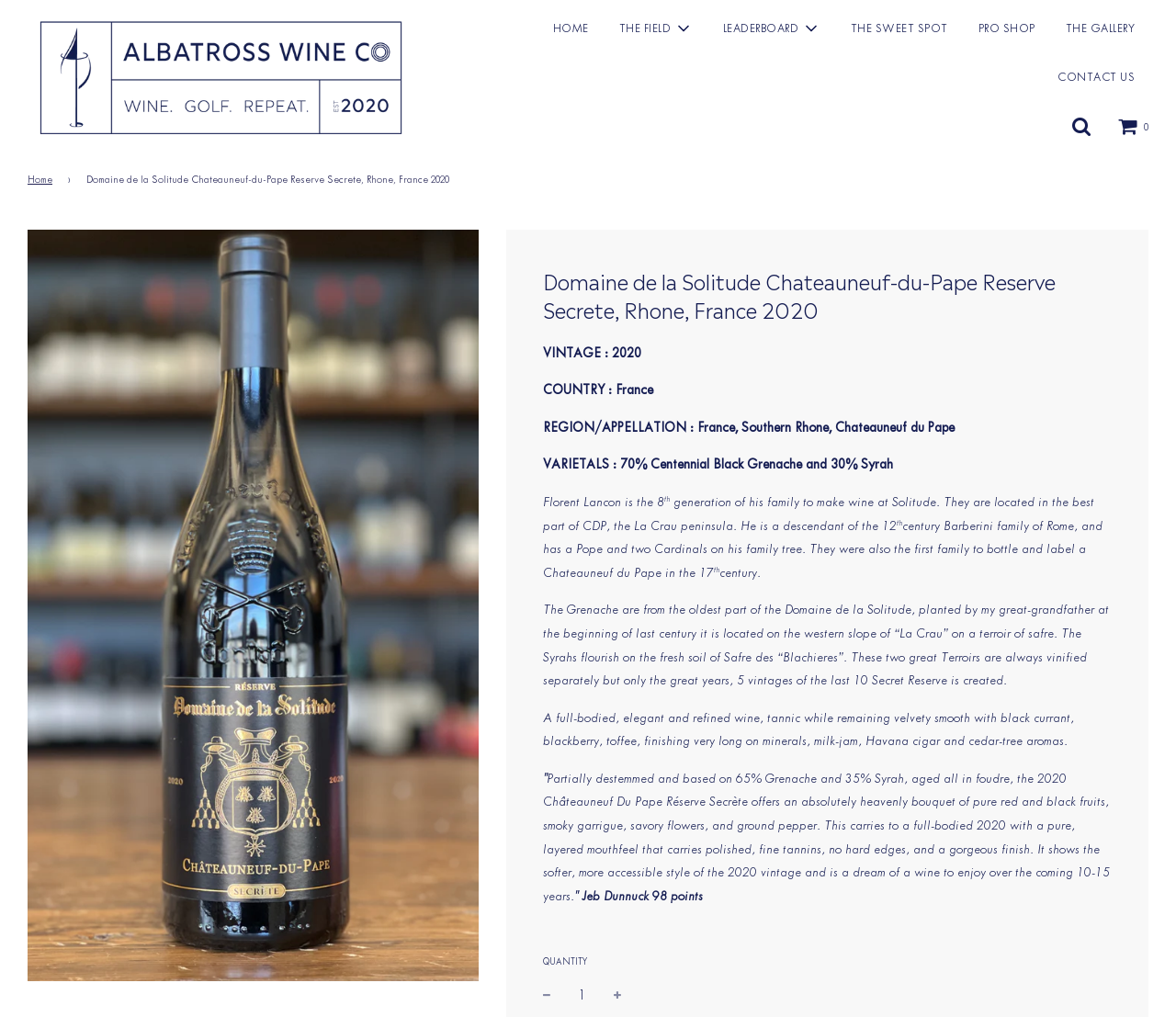Refer to the element description THE SWEET SPOT and identify the corresponding bounding box in the screenshot. Format the coordinates as (top-left x, top-left y, bottom-right x, bottom-right y) with values in the range of 0 to 1.

[0.711, 0.004, 0.818, 0.052]